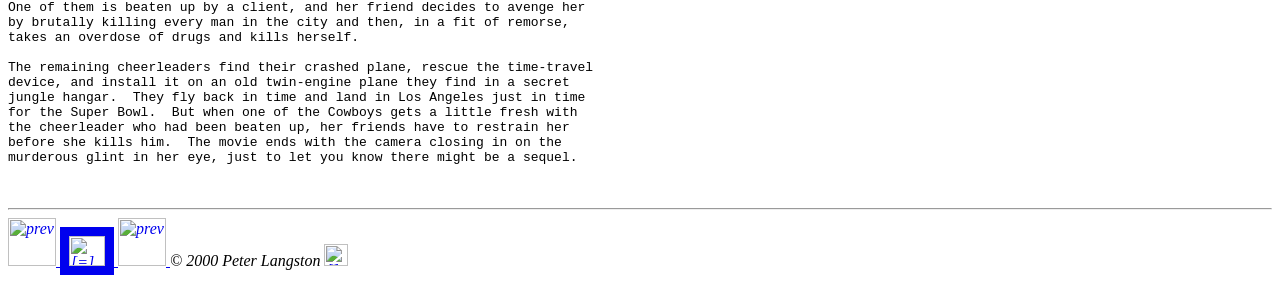What is the position of the static text element?
Examine the image closely and answer the question with as much detail as possible.

The static text element has a y1 coordinate of 0.892, which is close to the bottom of the screen, indicating that it is positioned at the bottom of the page.